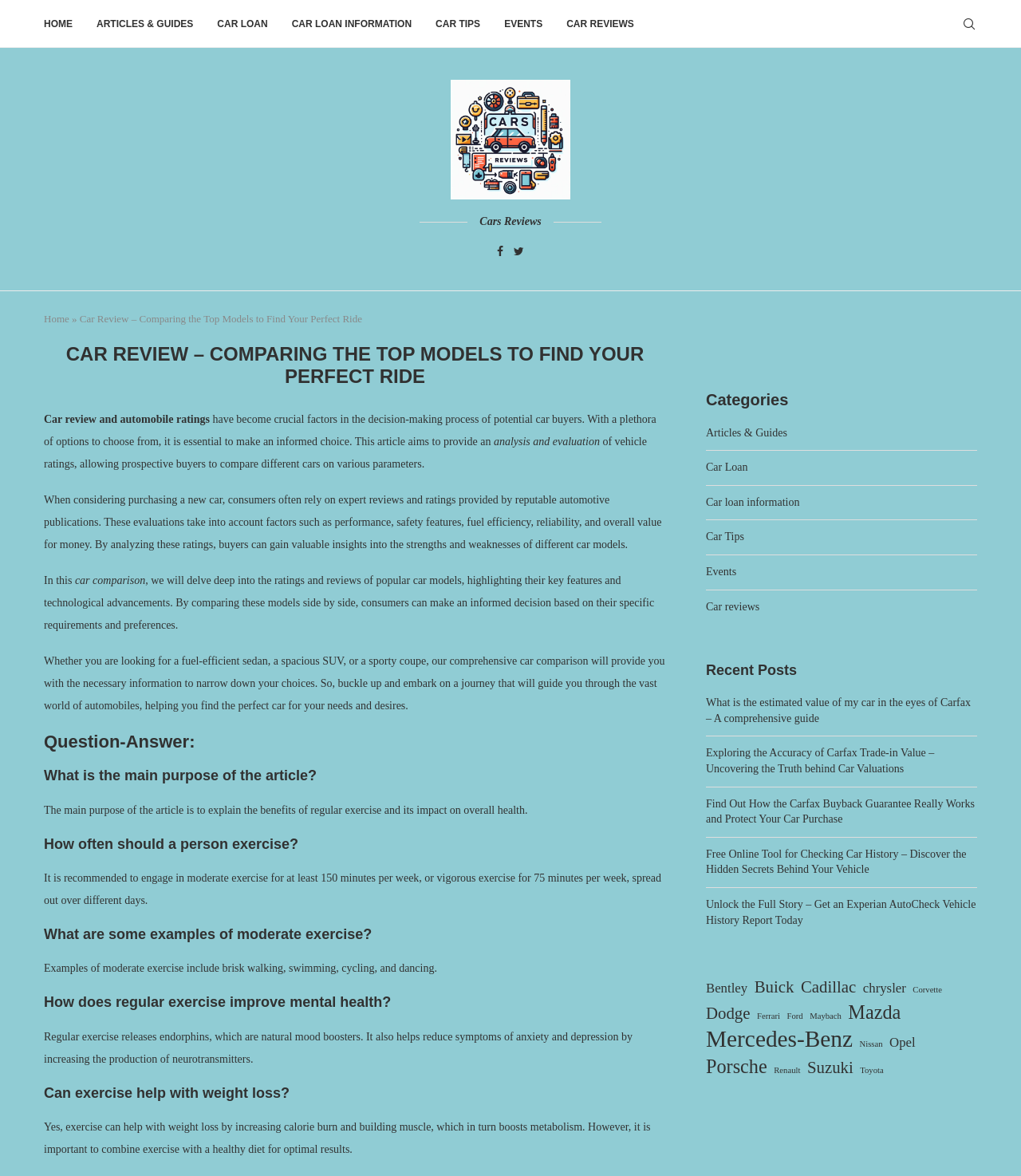Determine the bounding box coordinates for the area that should be clicked to carry out the following instruction: "Explore the 'Car Loan' section".

[0.213, 0.001, 0.262, 0.04]